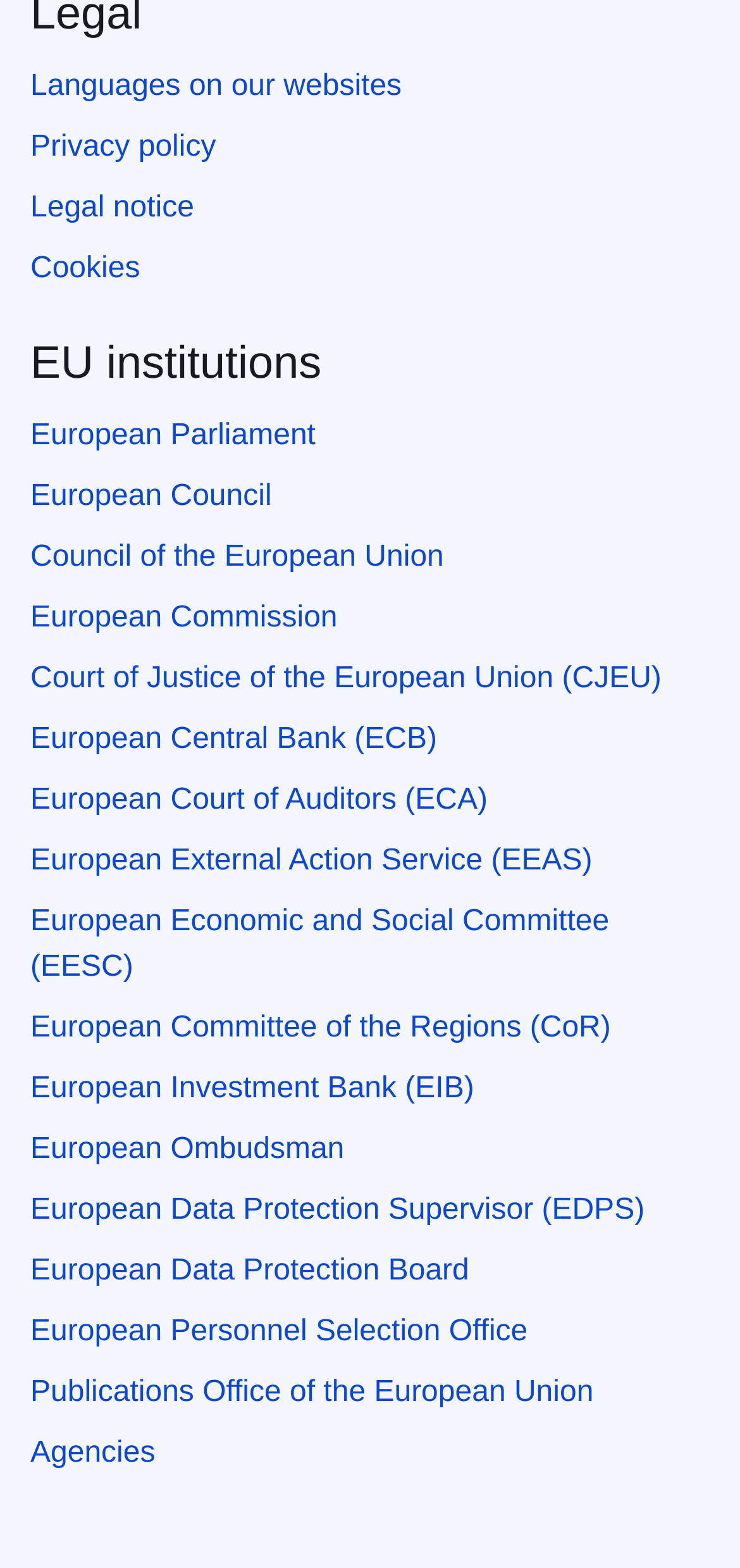From the element description Agencies, predict the bounding box coordinates of the UI element. The coordinates must be specified in the format (top-left x, top-left y, bottom-right x, bottom-right y) and should be within the 0 to 1 range.

[0.041, 0.916, 0.21, 0.937]